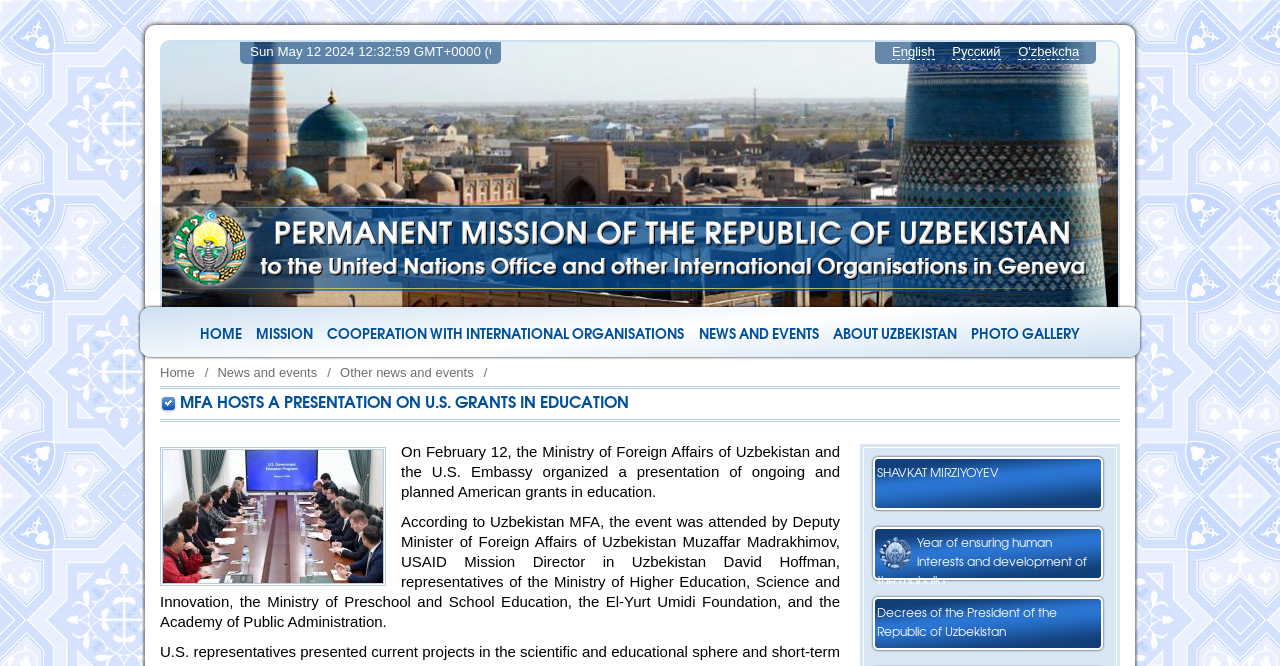Determine the bounding box coordinates for the clickable element required to fulfill the instruction: "Go to the HOME page". Provide the coordinates as four float numbers between 0 and 1, i.e., [left, top, right, bottom].

[0.152, 0.486, 0.193, 0.521]